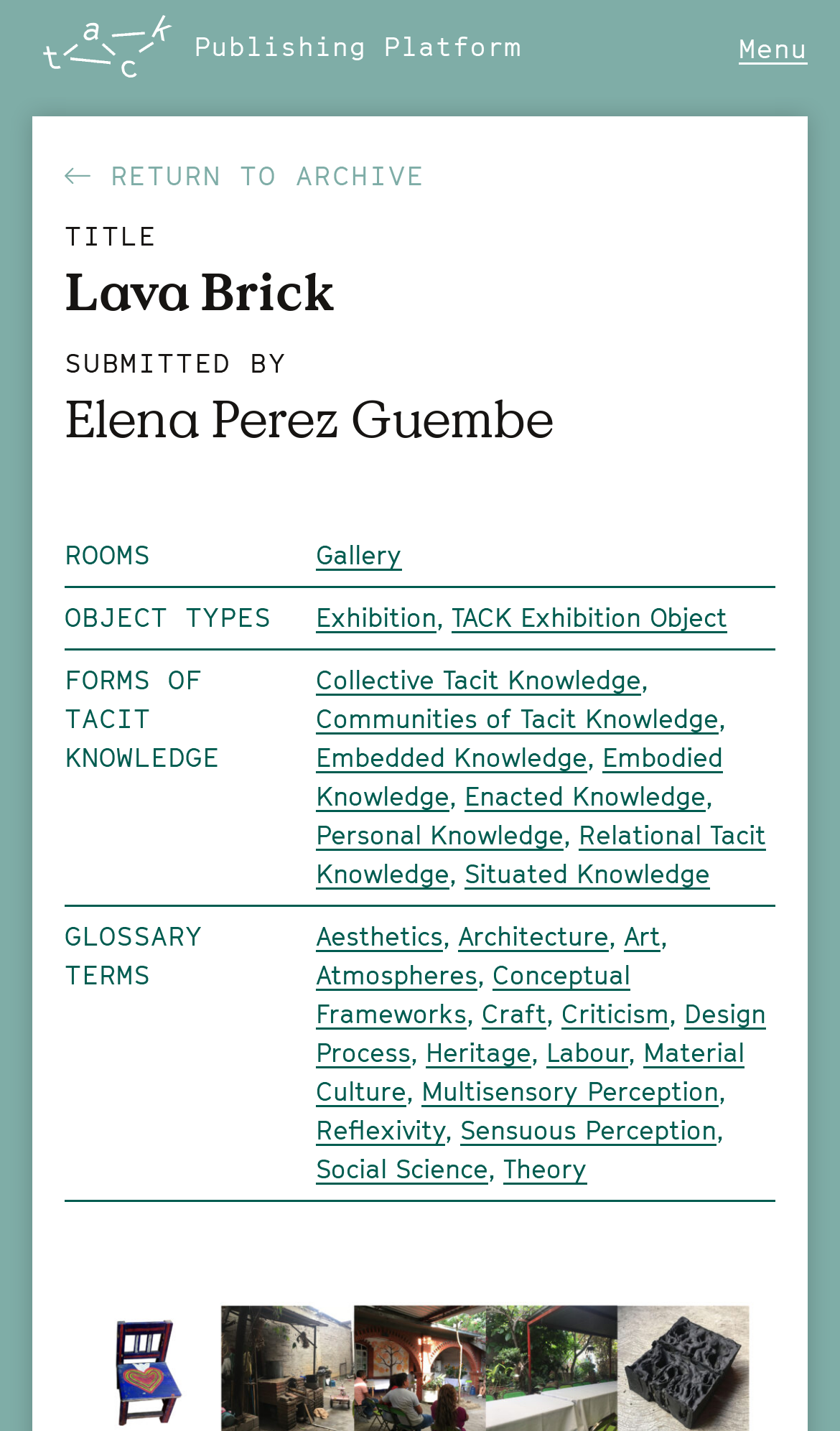Determine the bounding box coordinates for the area you should click to complete the following instruction: "Learn about Aesthetics".

[0.376, 0.642, 0.527, 0.665]